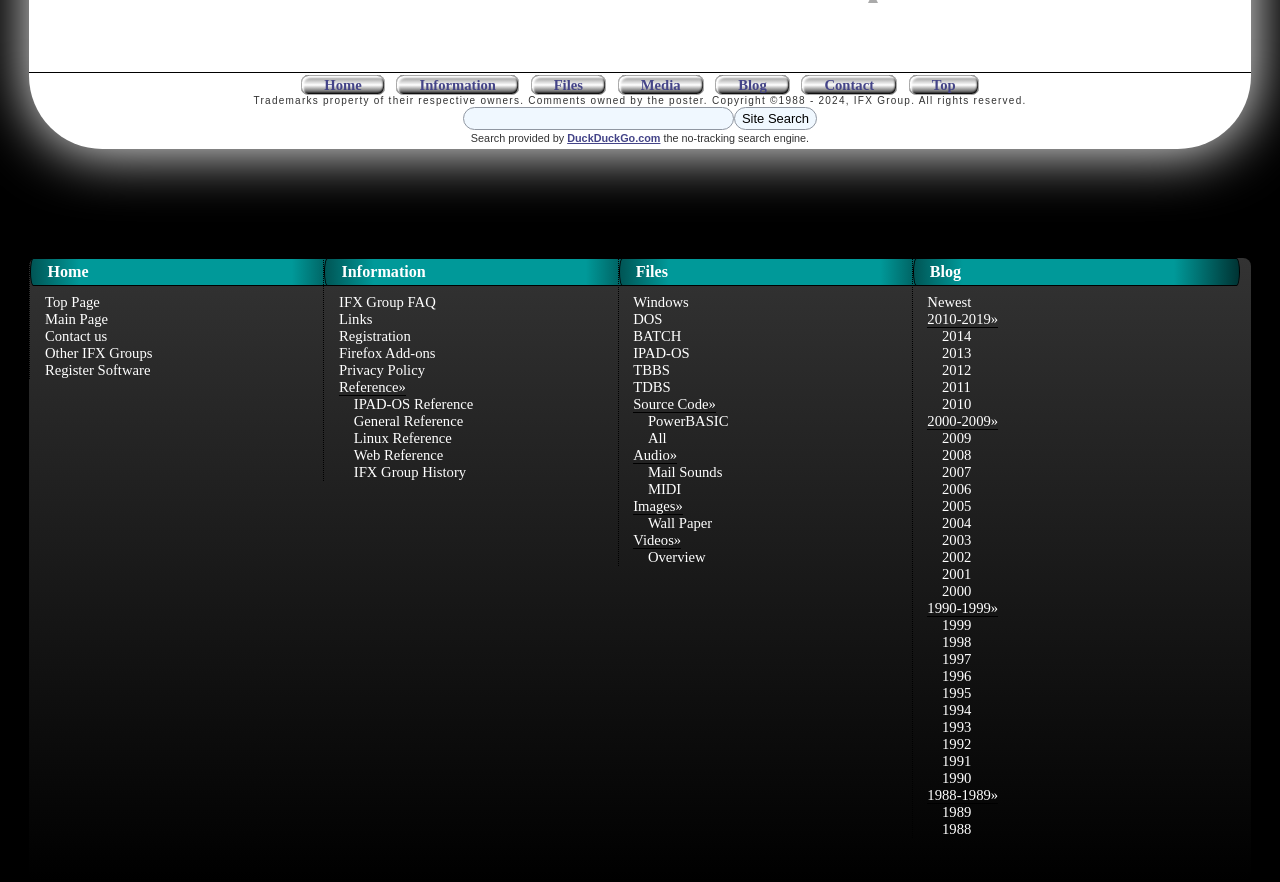Use one word or a short phrase to answer the question provided: 
What is the name of the search engine used for site search?

DuckDuckGo.com